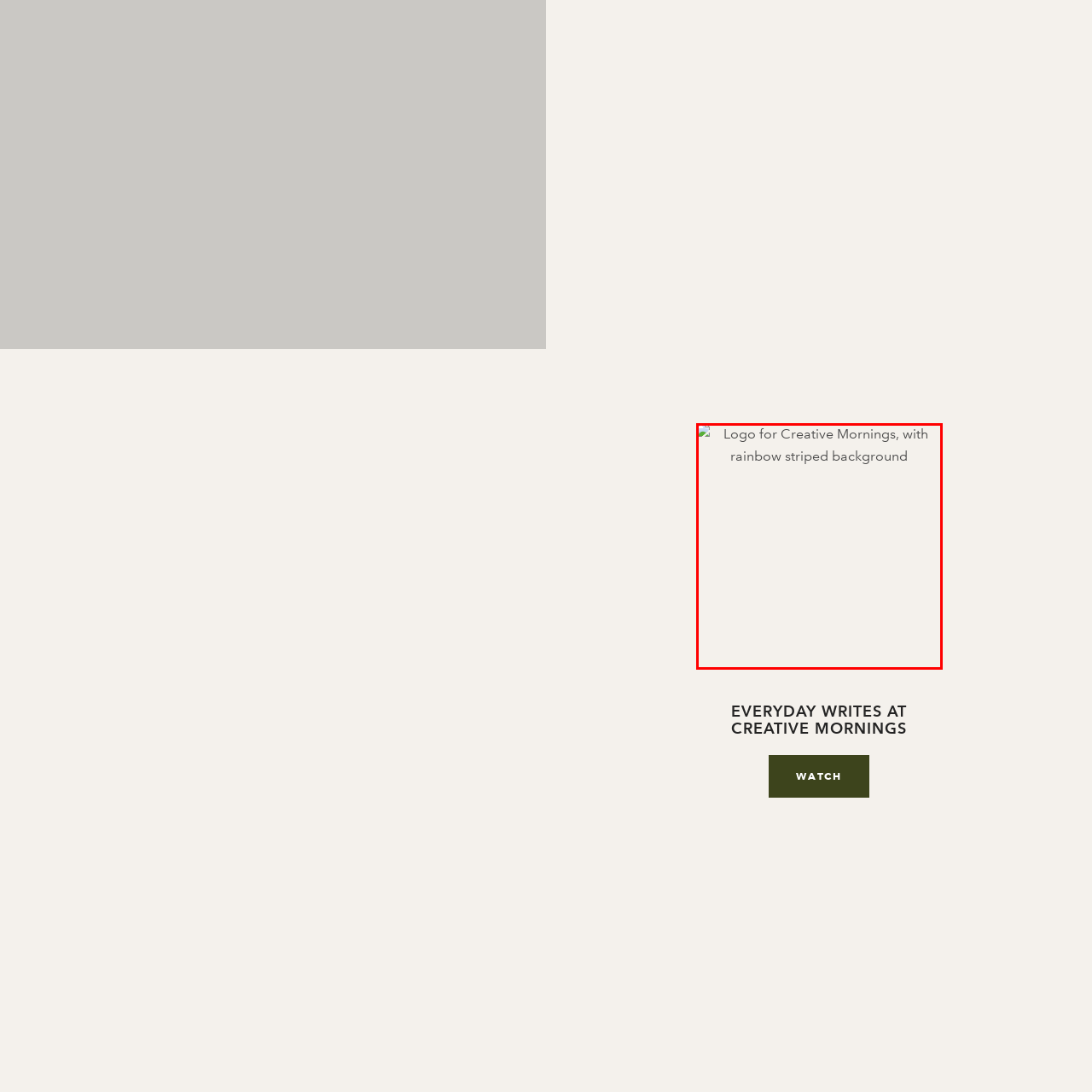Refer to the image area inside the black border, What is written above the Creative Mornings logo? 
Respond concisely with a single word or phrase.

EVERYDAY WRITES AT CREATIVE MORNINGS